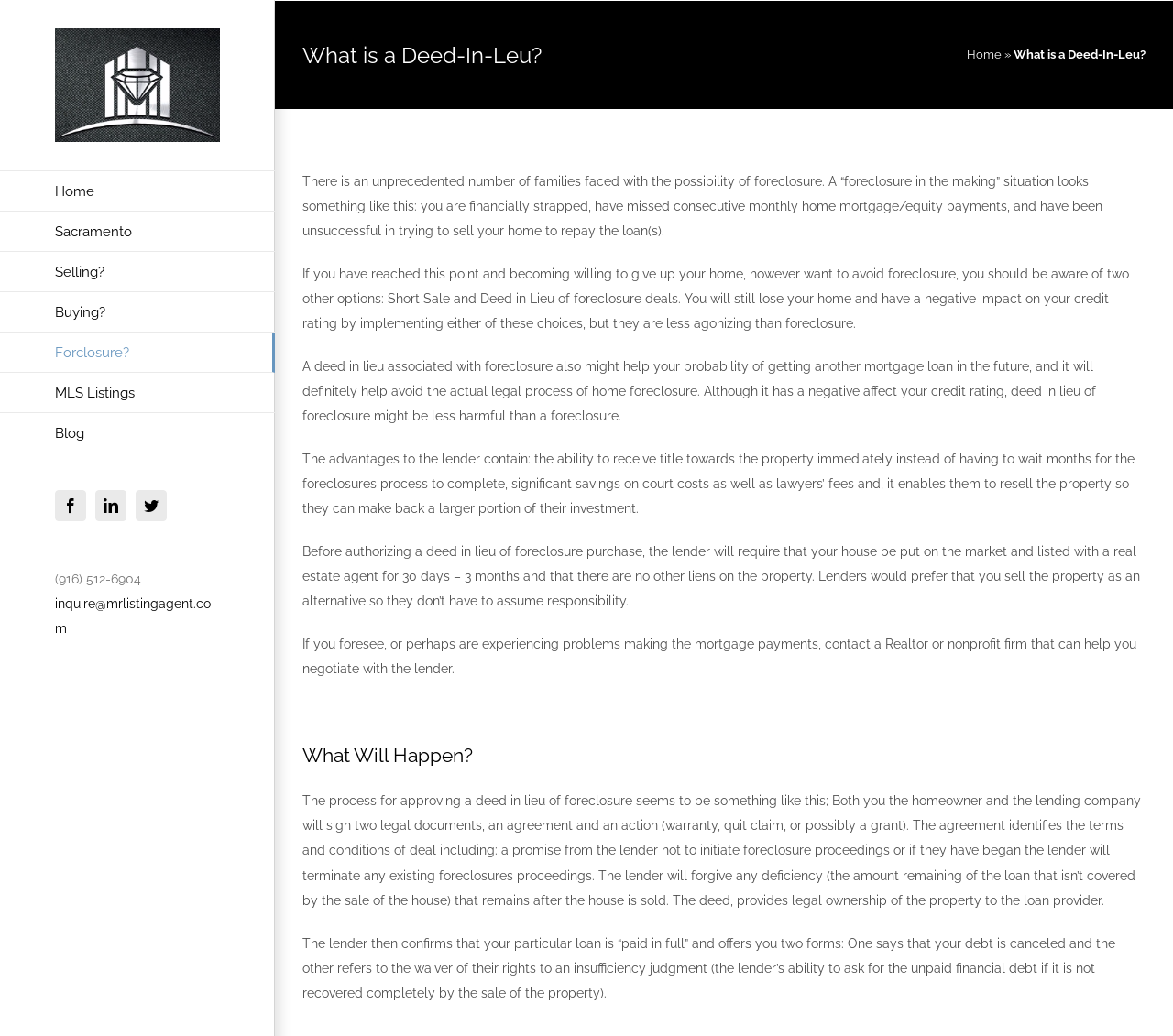What is the phone number of Mr Listing Agent?
From the image, respond with a single word or phrase.

(916) 512-6904